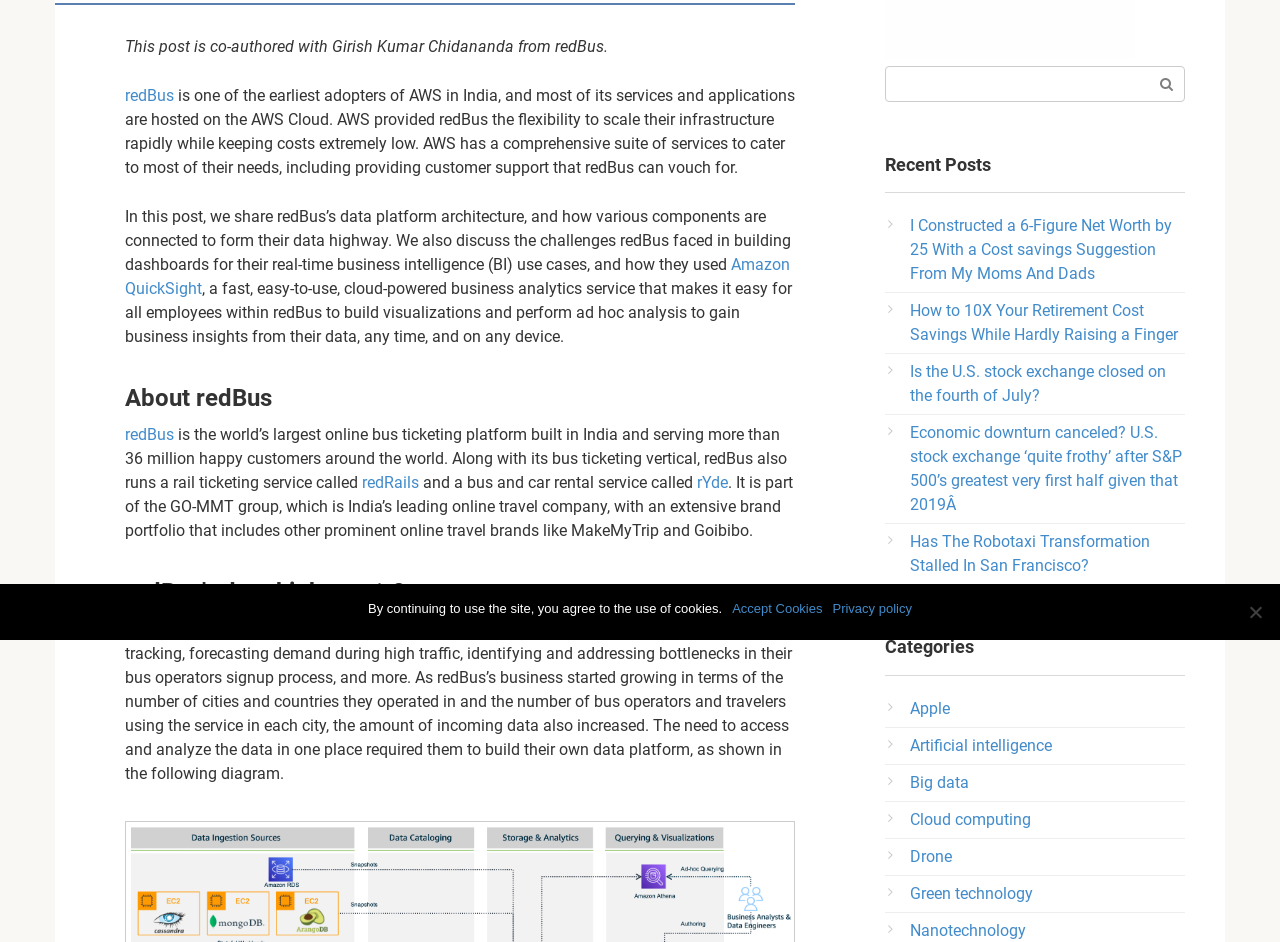Highlight the bounding box of the UI element that corresponds to this description: "Cloud computing".

[0.711, 0.859, 0.805, 0.88]